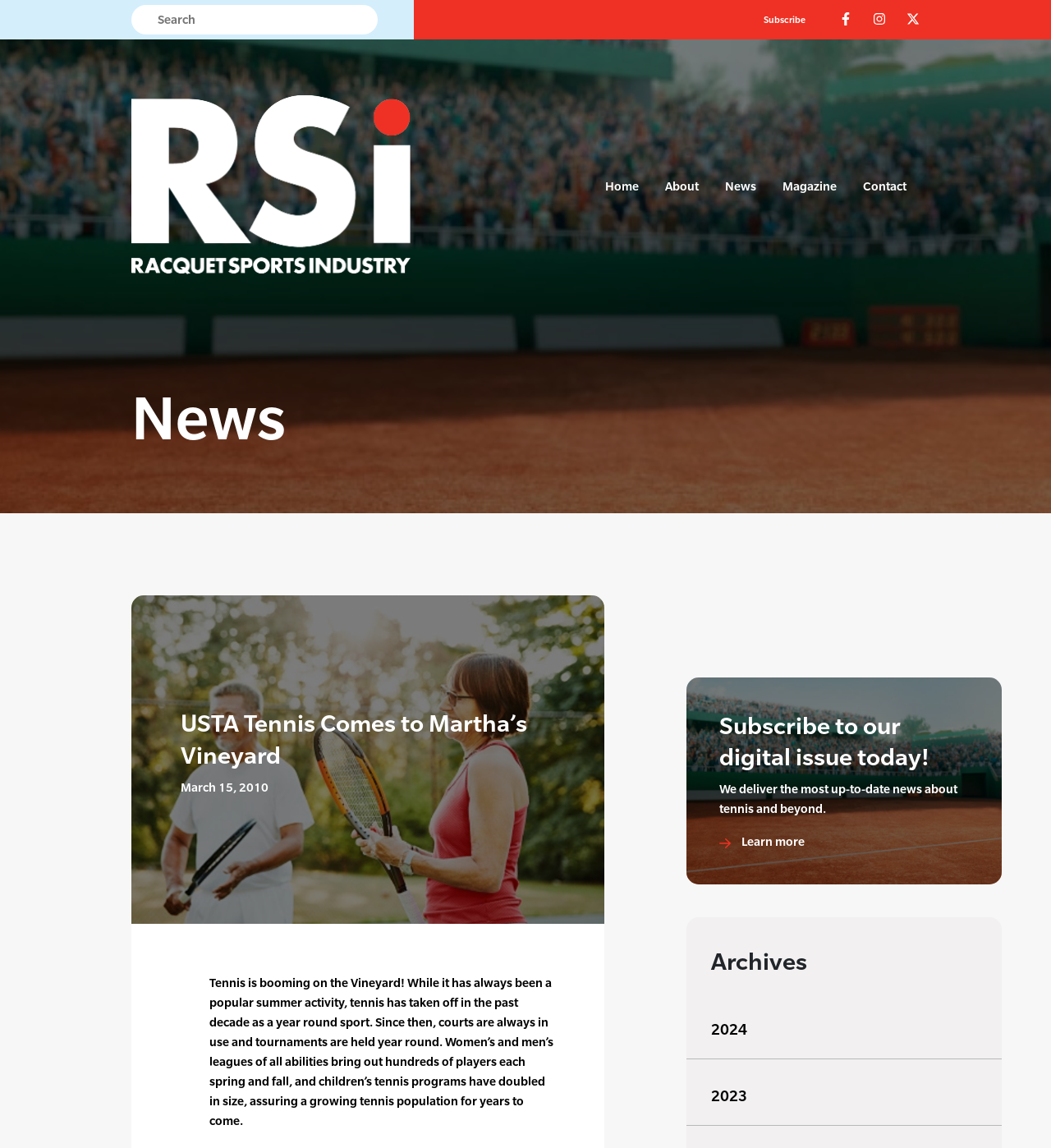What is the purpose of the 'Subscribe' link? Observe the screenshot and provide a one-word or short phrase answer.

To subscribe to digital issue